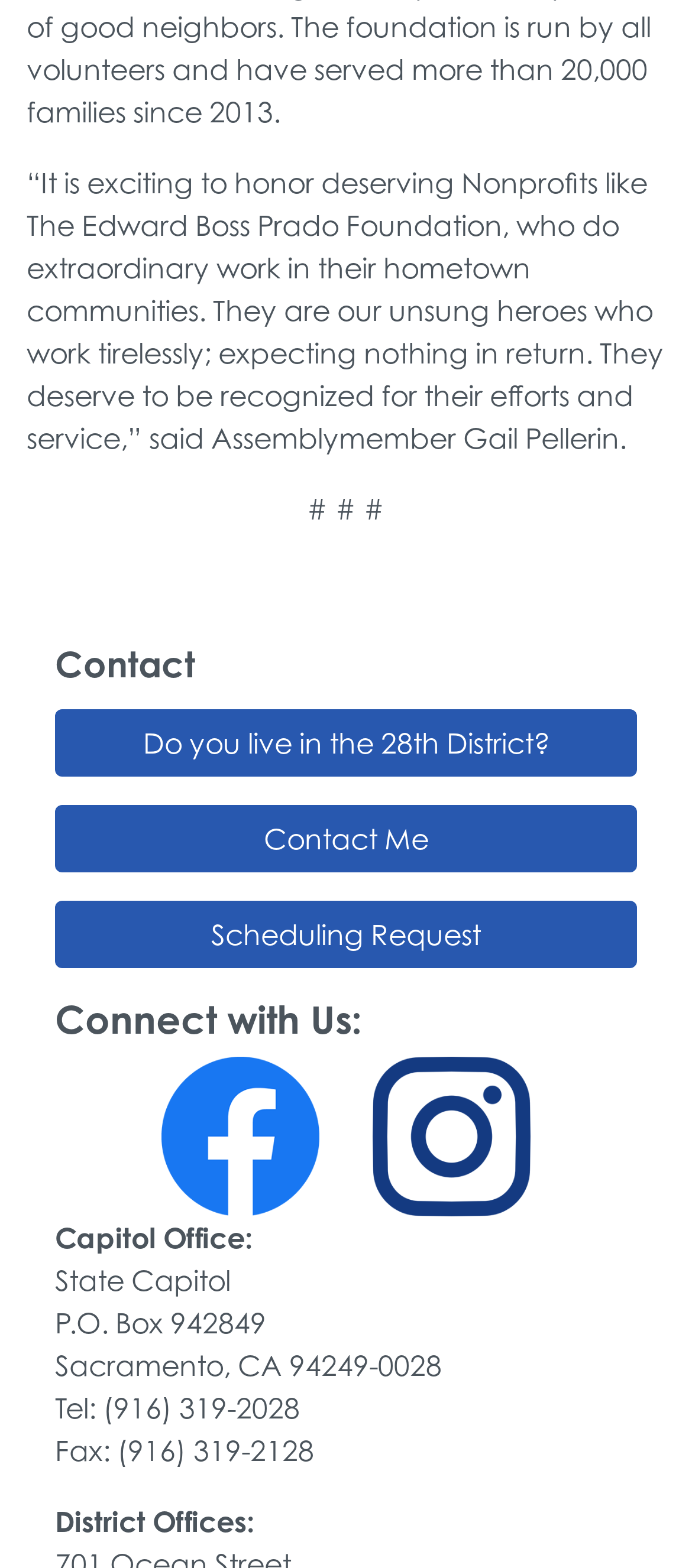From the image, can you give a detailed response to the question below:
What is the purpose of the 'Contact' section?

The 'Contact' section provides links to contact the assemblymember, including 'Do you live in the 28th District?', 'Contact Me', and 'Scheduling Request', indicating that the purpose of this section is to facilitate communication with the assemblymember.